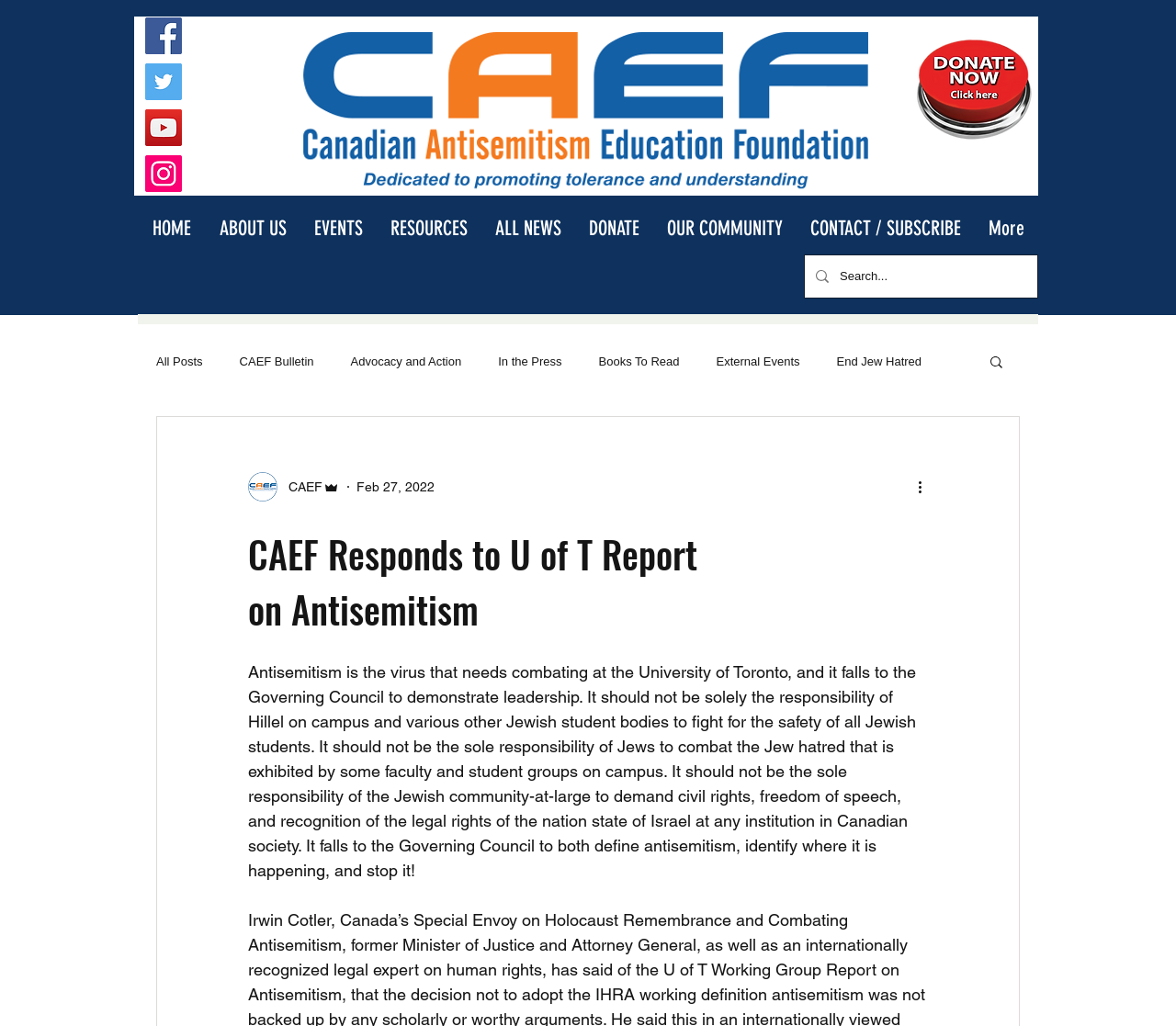Locate the bounding box coordinates of the area that needs to be clicked to fulfill the following instruction: "Search for something". The coordinates should be in the format of four float numbers between 0 and 1, namely [left, top, right, bottom].

[0.714, 0.249, 0.849, 0.29]